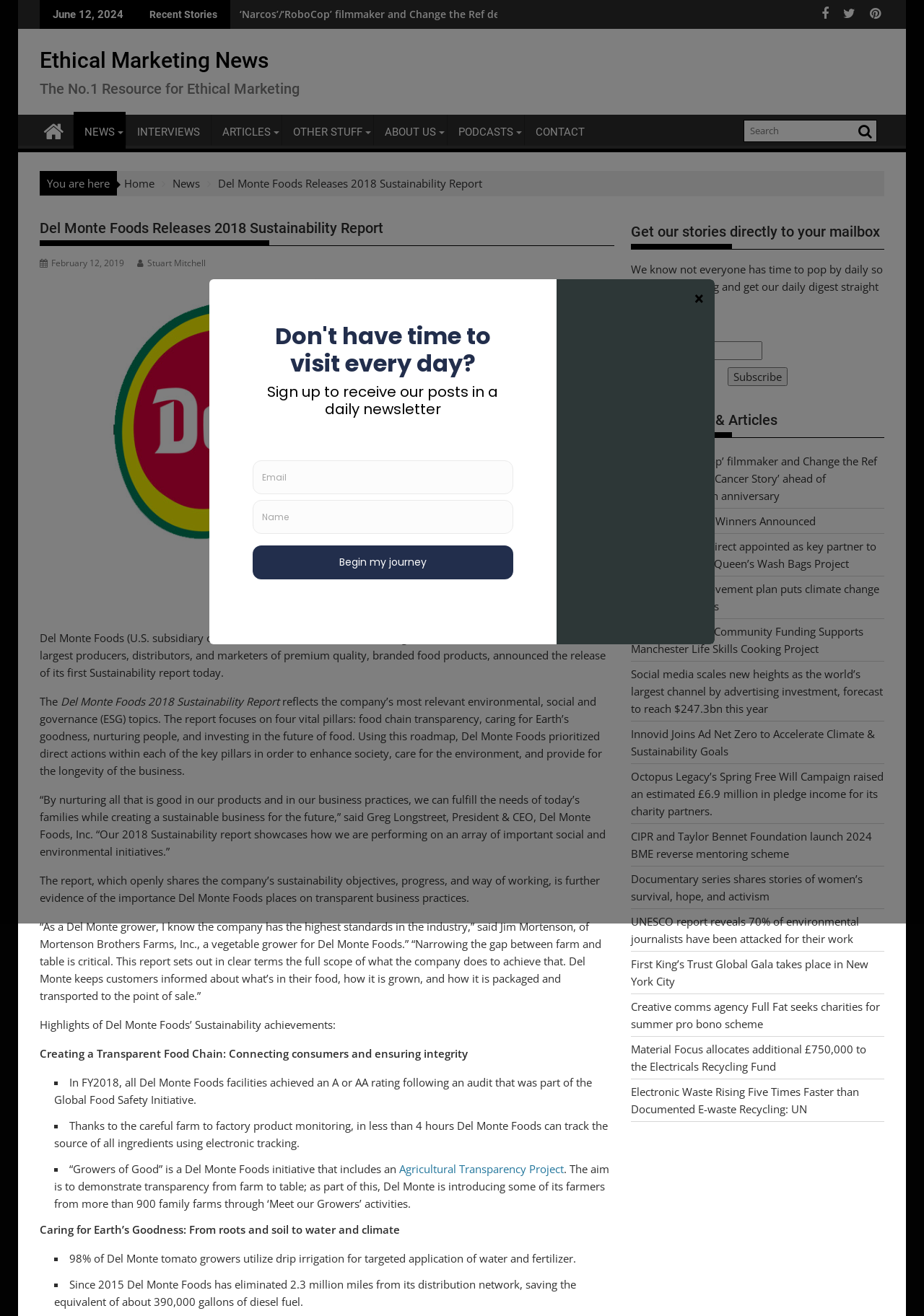Identify the primary heading of the webpage and provide its text.

Del Monte Foods Releases 2018 Sustainability Report